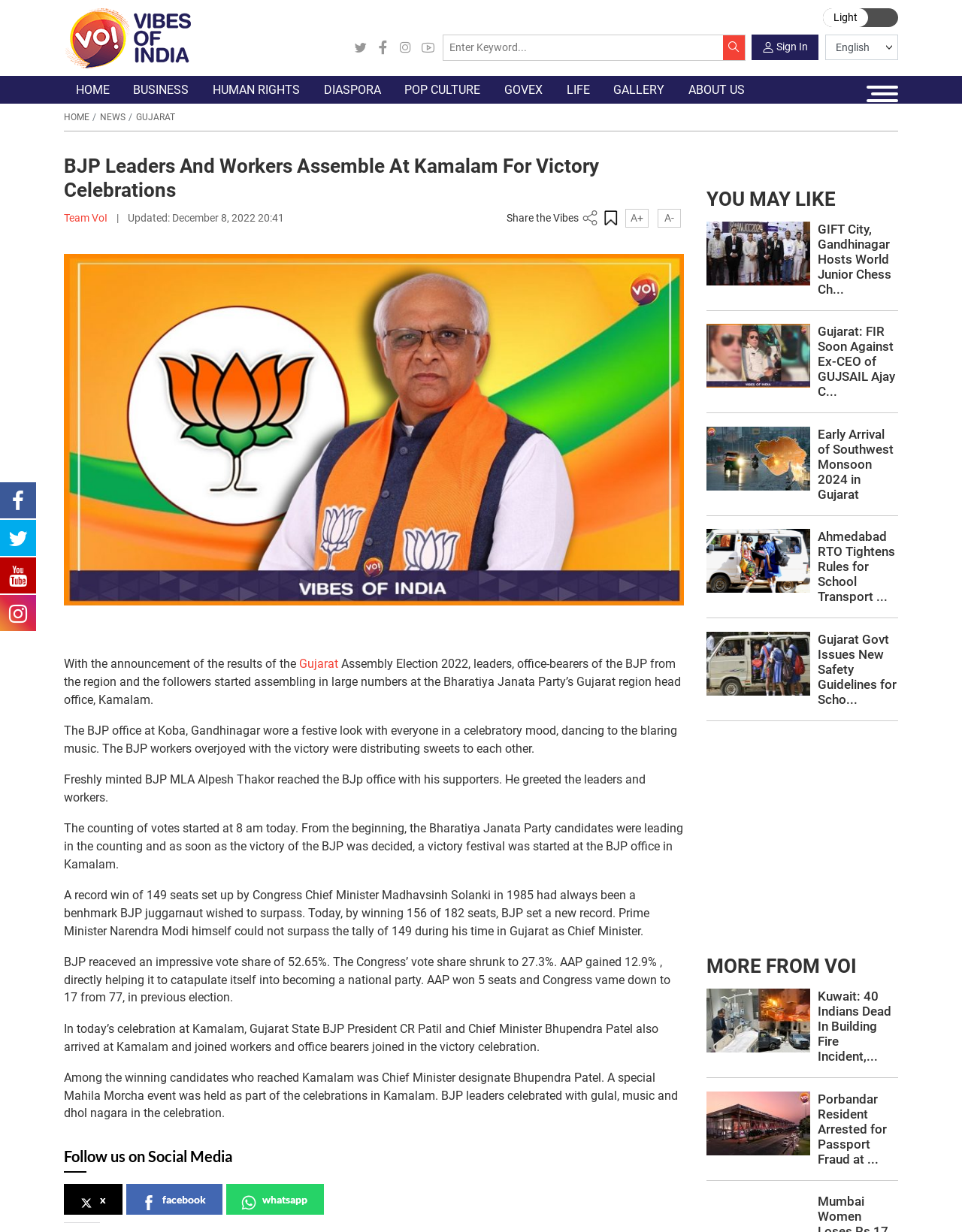Provide a brief response using a word or short phrase to this question:
How many seats did the BJP win?

156